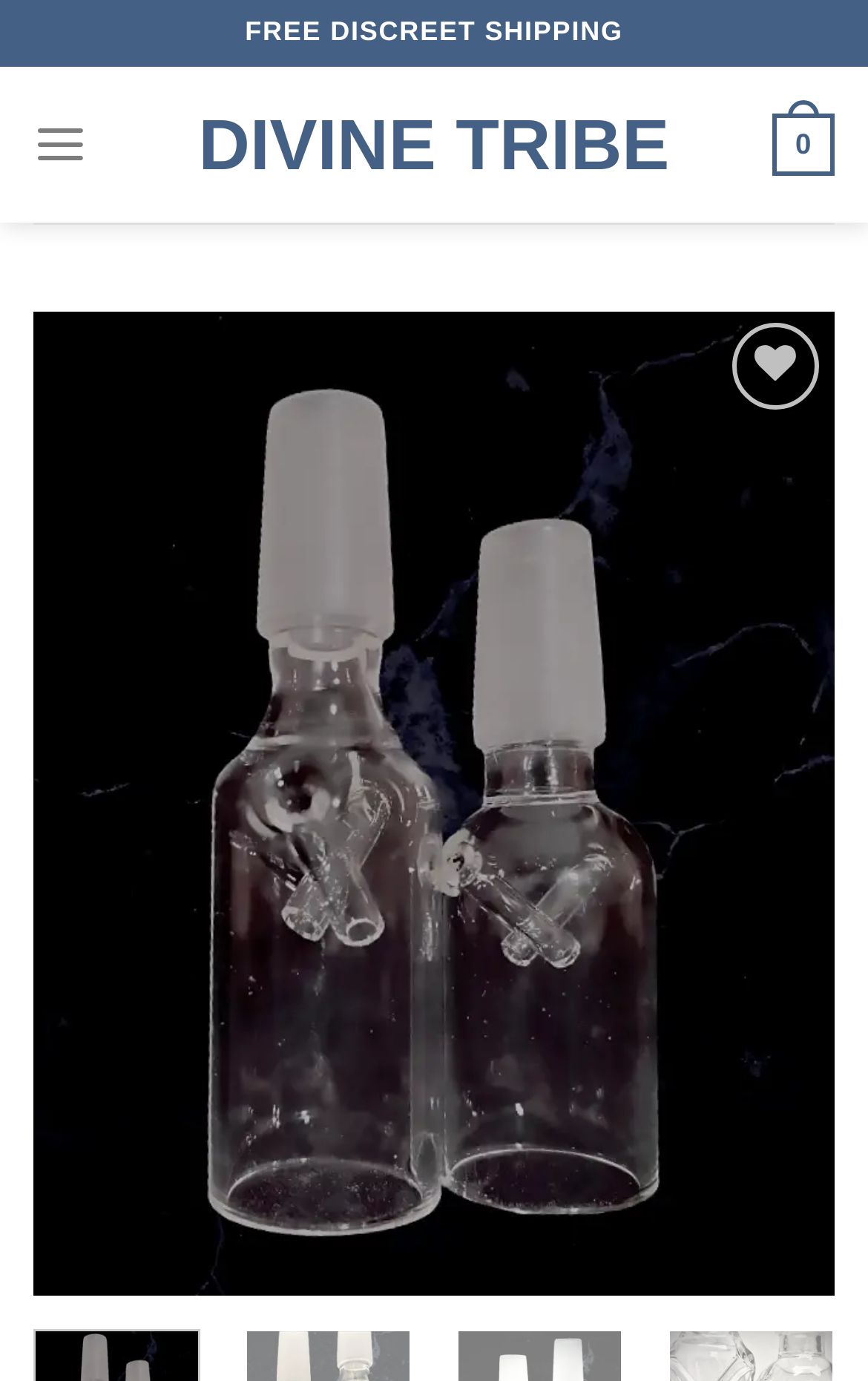Is the website related to e-commerce?
Please provide a detailed answer to the question.

The presence of the 'Add to Wishlist' link, navigation buttons, and the overall layout of the webpage suggests that the website is an e-commerce platform, allowing users to browse and purchase products.